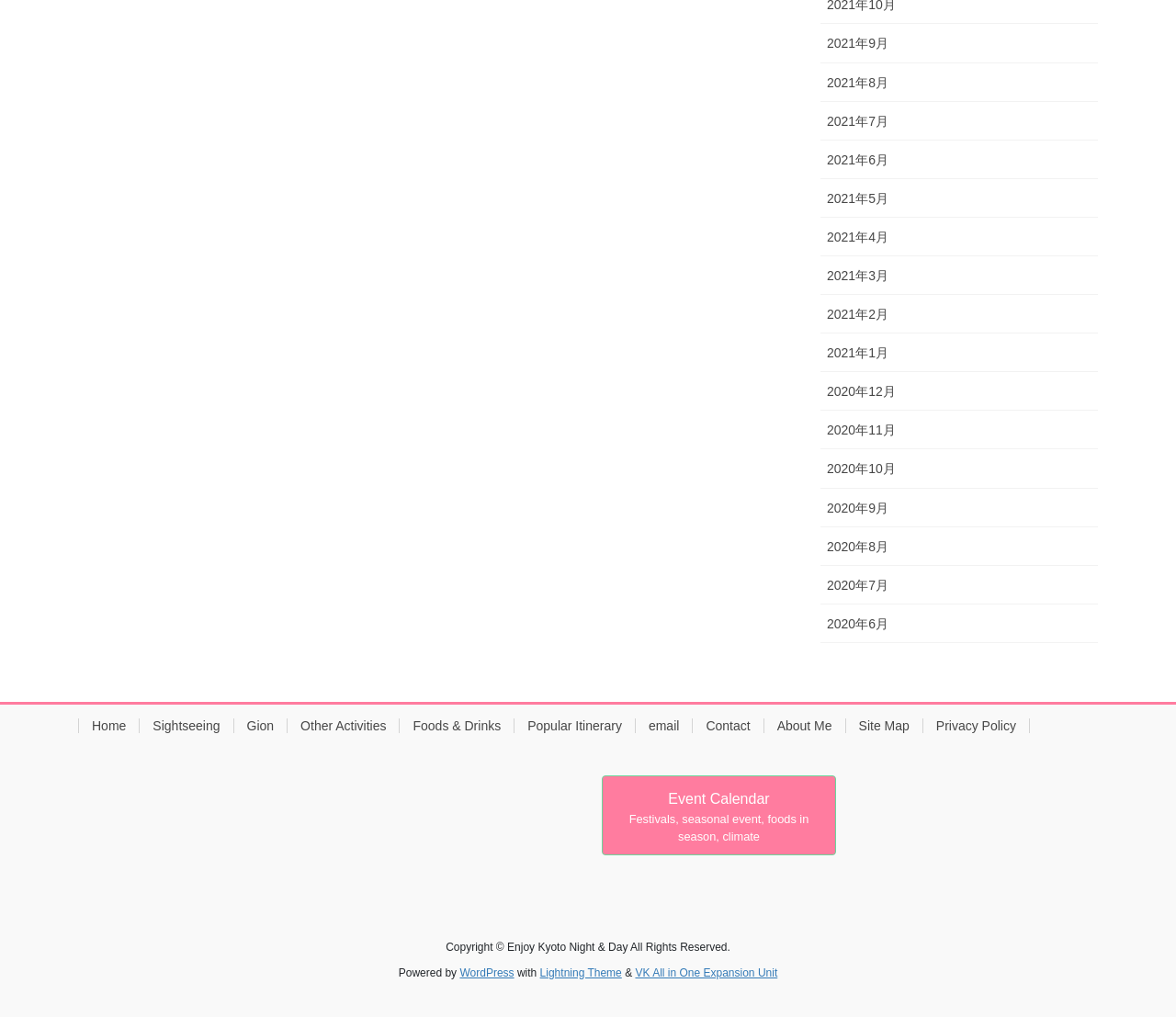Provide a short answer to the following question with just one word or phrase: What is the copyright information on the webpage?

Copyright © Enjoy Kyoto Night & Day All Rights Reserved.